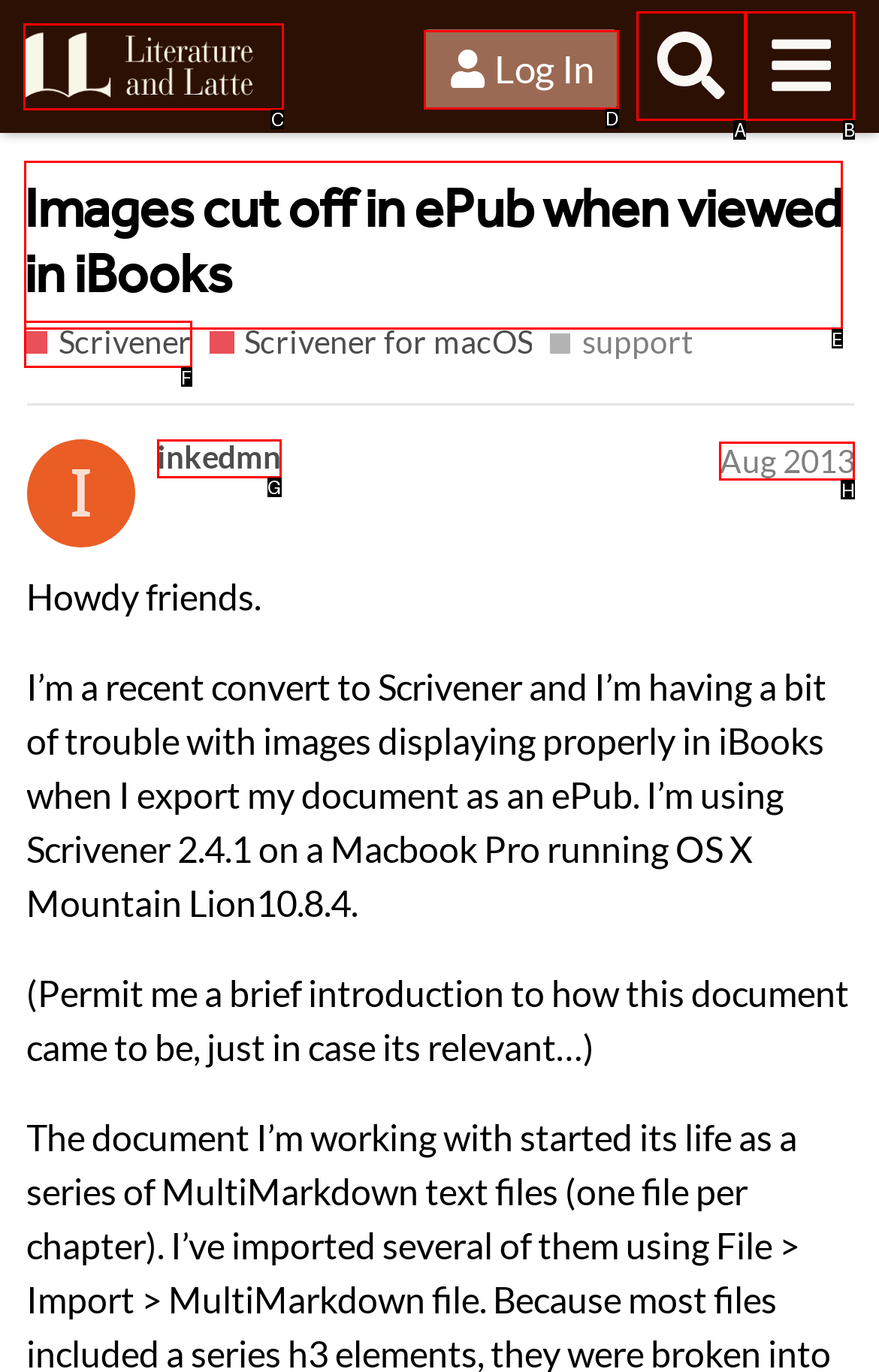Tell me the letter of the correct UI element to click for this instruction: View the 'Literature & Latte Forums' homepage. Answer with the letter only.

C